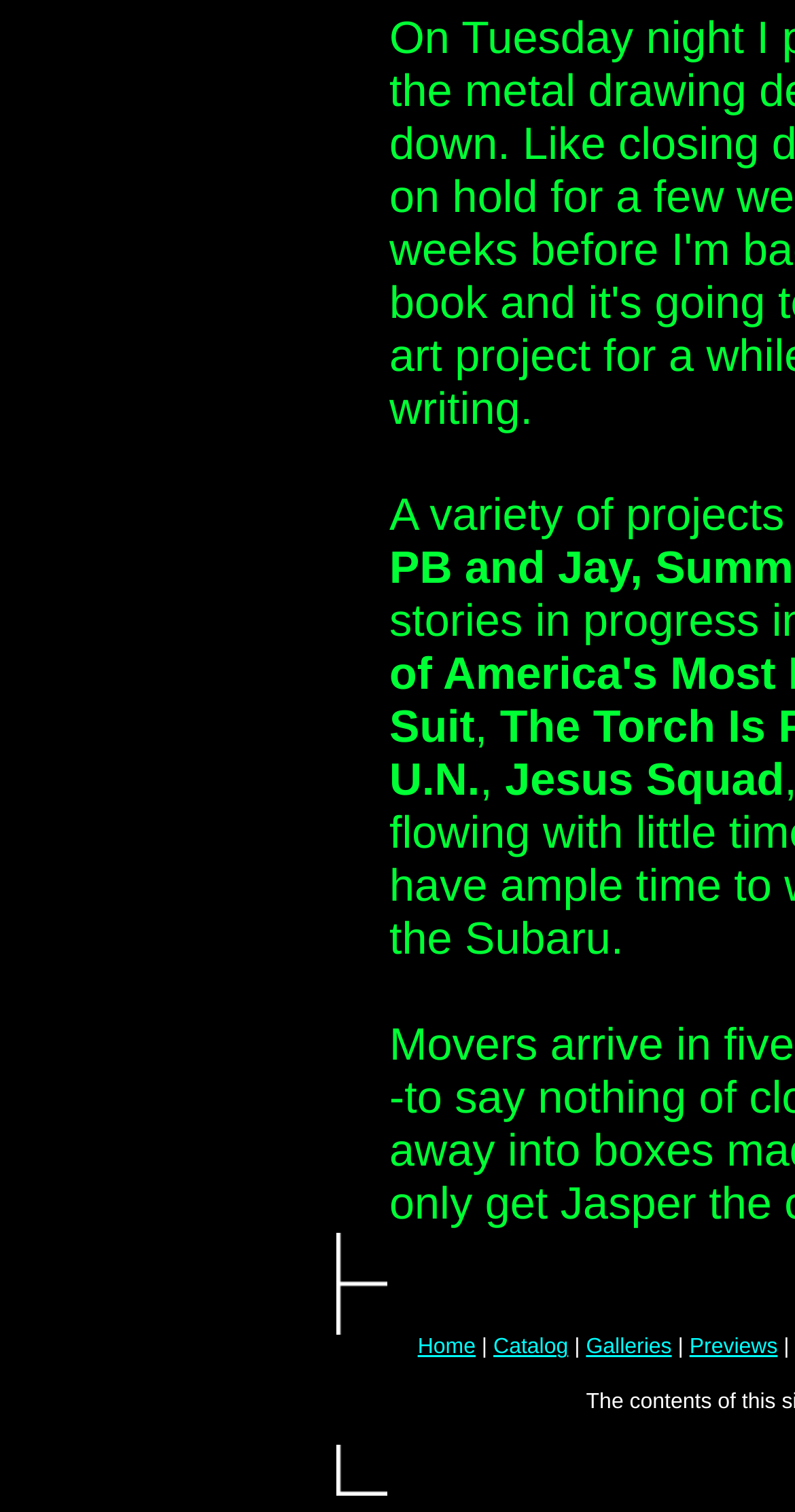Please answer the following question using a single word or phrase: 
What is the shape of the frame in the image?

Frame